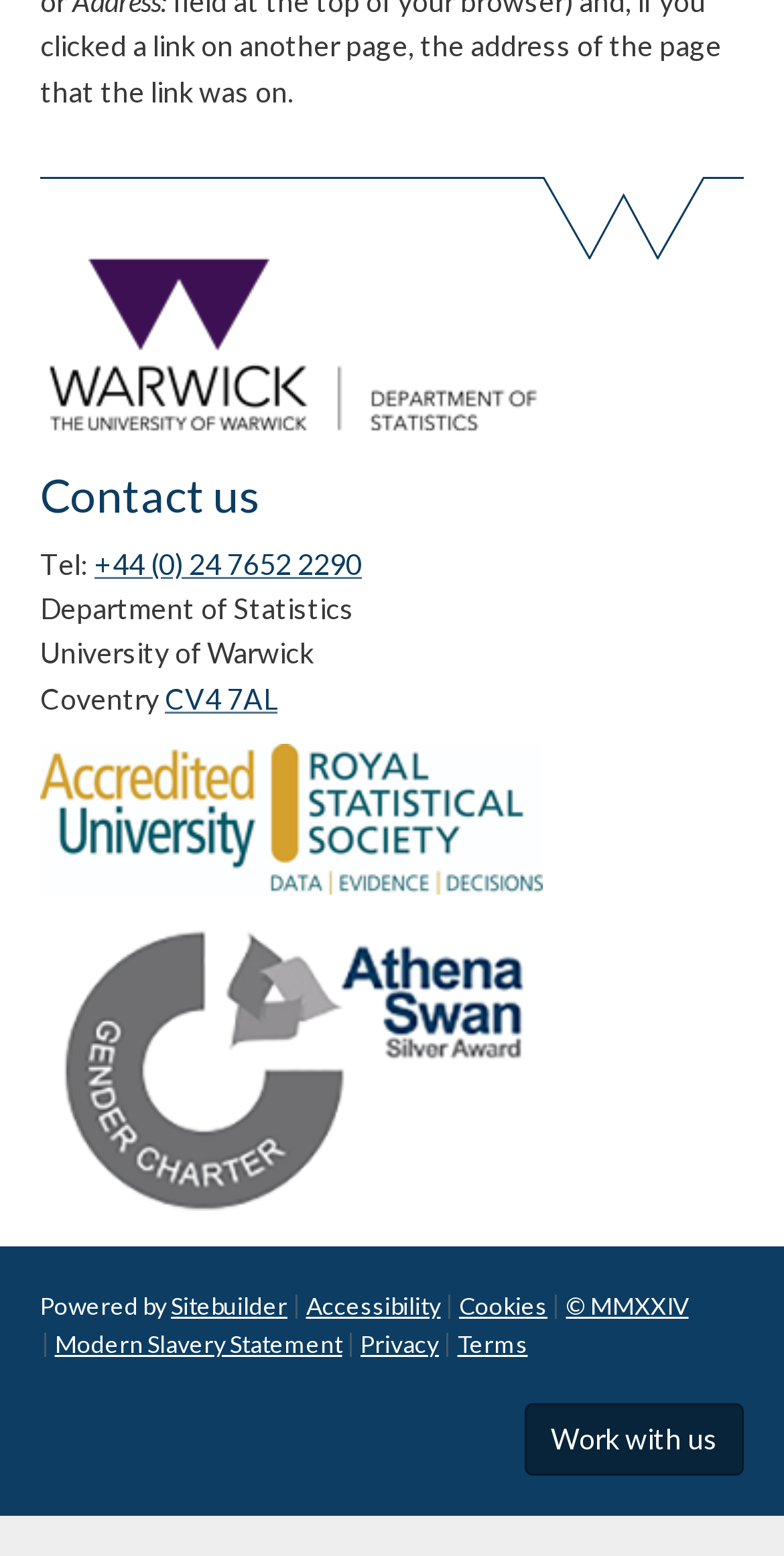Please predict the bounding box coordinates of the element's region where a click is necessary to complete the following instruction: "Share the post via Facebook". The coordinates should be represented by four float numbers between 0 and 1, i.e., [left, top, right, bottom].

None